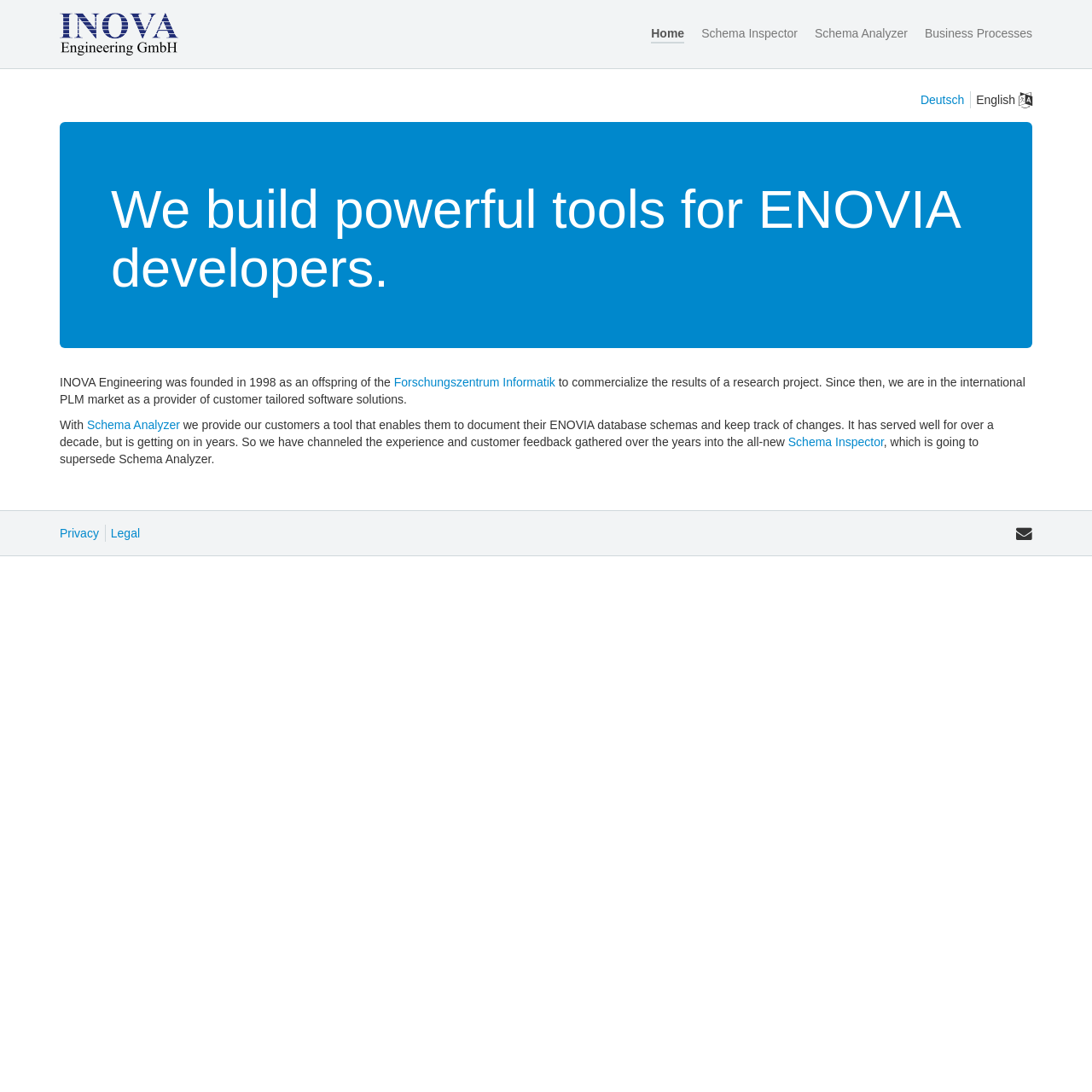Please specify the coordinates of the bounding box for the element that should be clicked to carry out this instruction: "Click the Logo link". The coordinates must be four float numbers between 0 and 1, formatted as [left, top, right, bottom].

[0.043, 0.0, 0.175, 0.062]